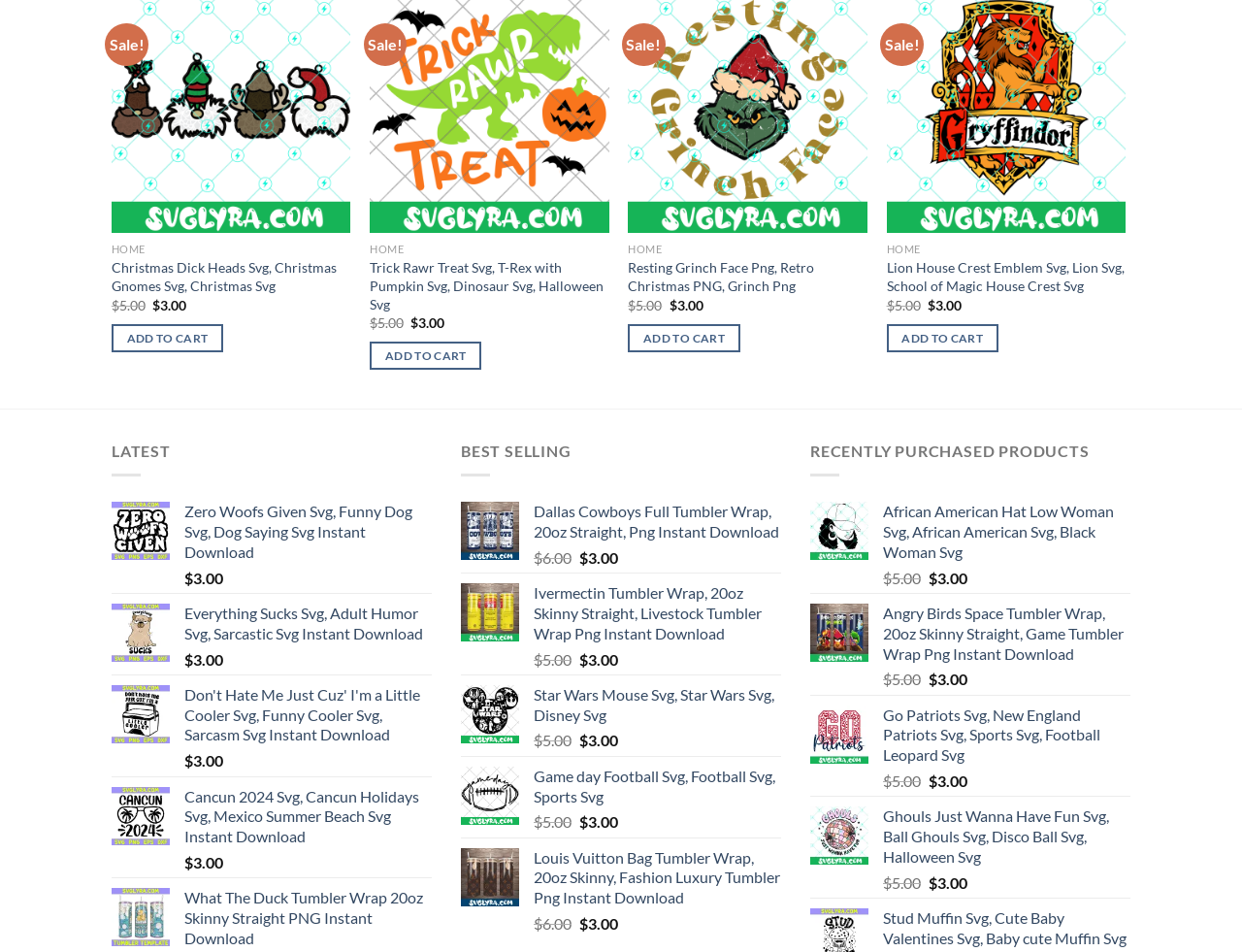Determine the bounding box coordinates of the section I need to click to execute the following instruction: "Click 'ADD TO CART' on 'Lion House Crest Emblem Svg, Lion Svg, School of Magic House Crest Svg'". Provide the coordinates as four float numbers between 0 and 1, i.e., [left, top, right, bottom].

[0.714, 0.348, 0.792, 0.361]